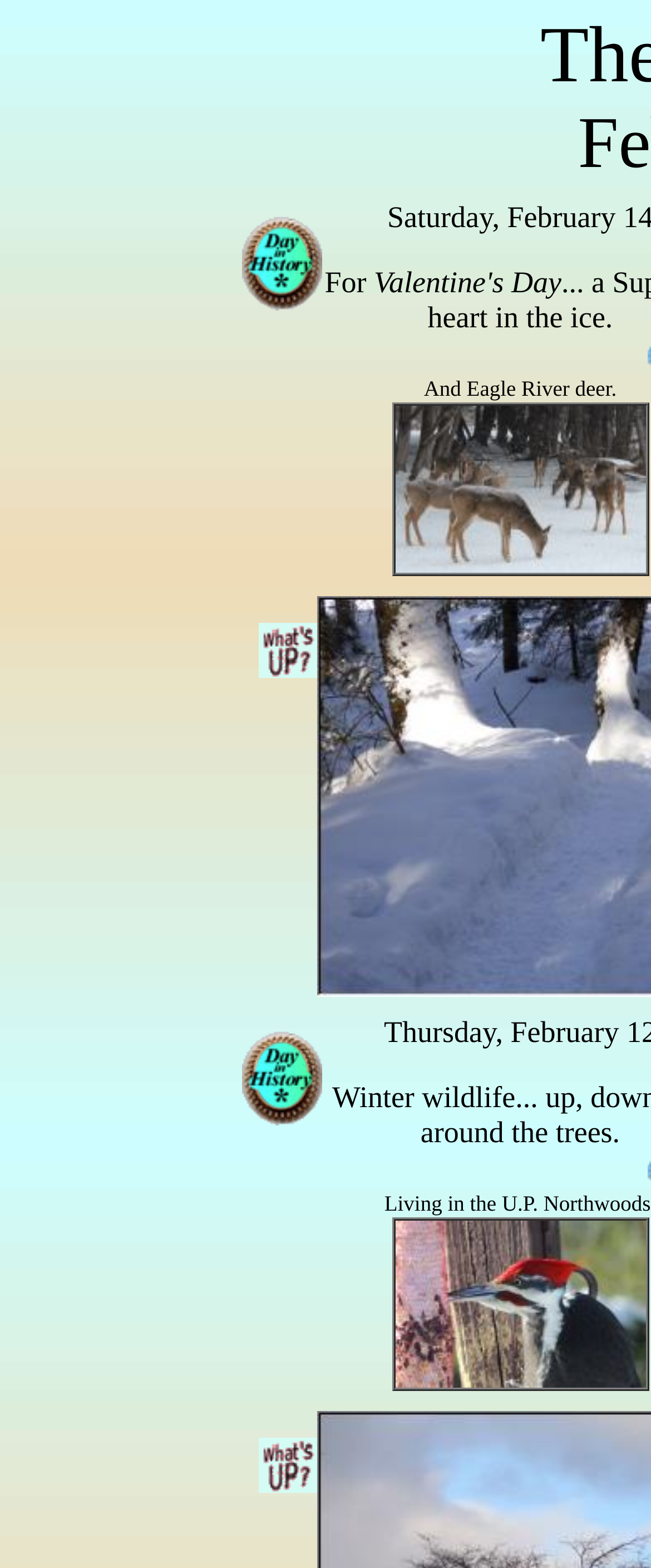Respond with a single word or phrase:
How many images are on this webpage?

7